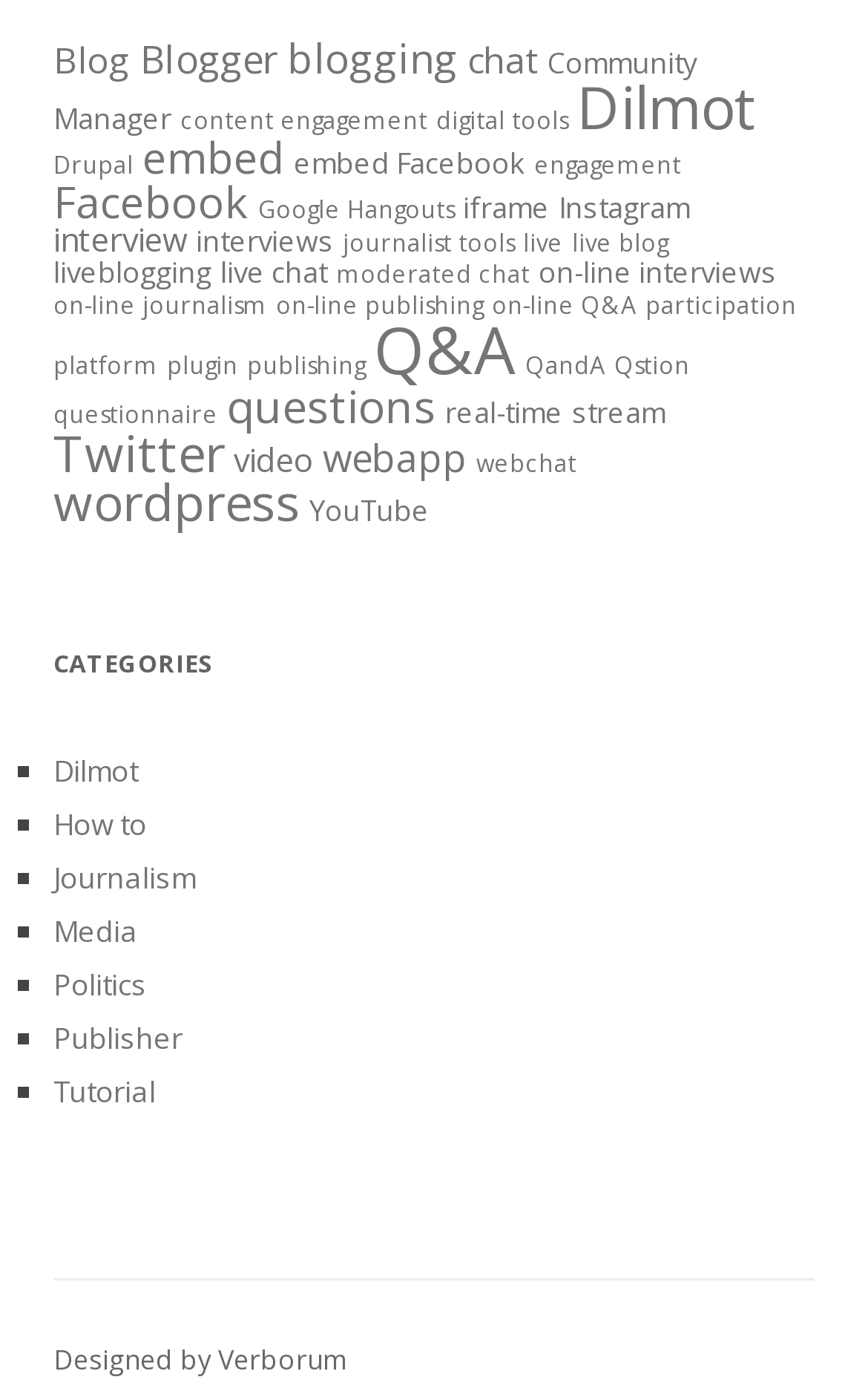Locate the bounding box coordinates of the element that needs to be clicked to carry out the instruction: "Read 'Journalism'". The coordinates should be given as four float numbers ranging from 0 to 1, i.e., [left, top, right, bottom].

[0.062, 0.613, 0.226, 0.642]